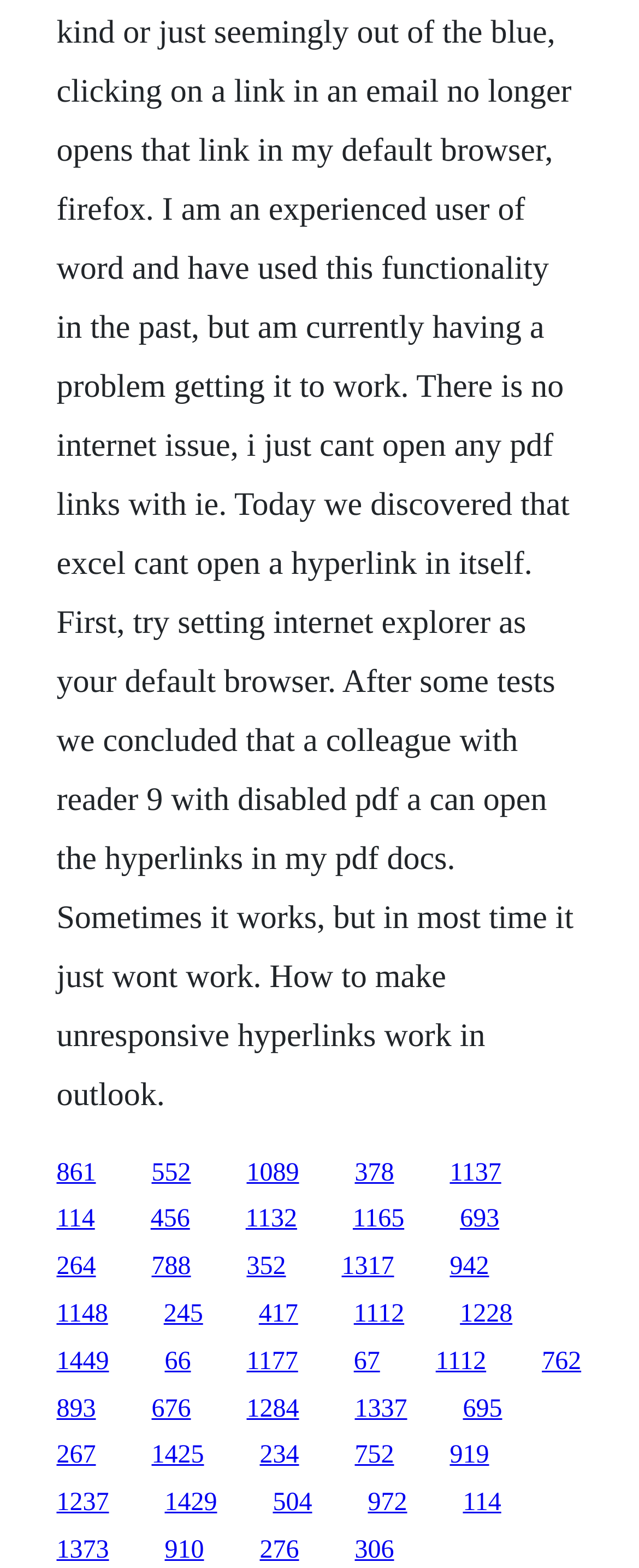Respond to the following query with just one word or a short phrase: 
How many links are in the top half of the webpage?

20